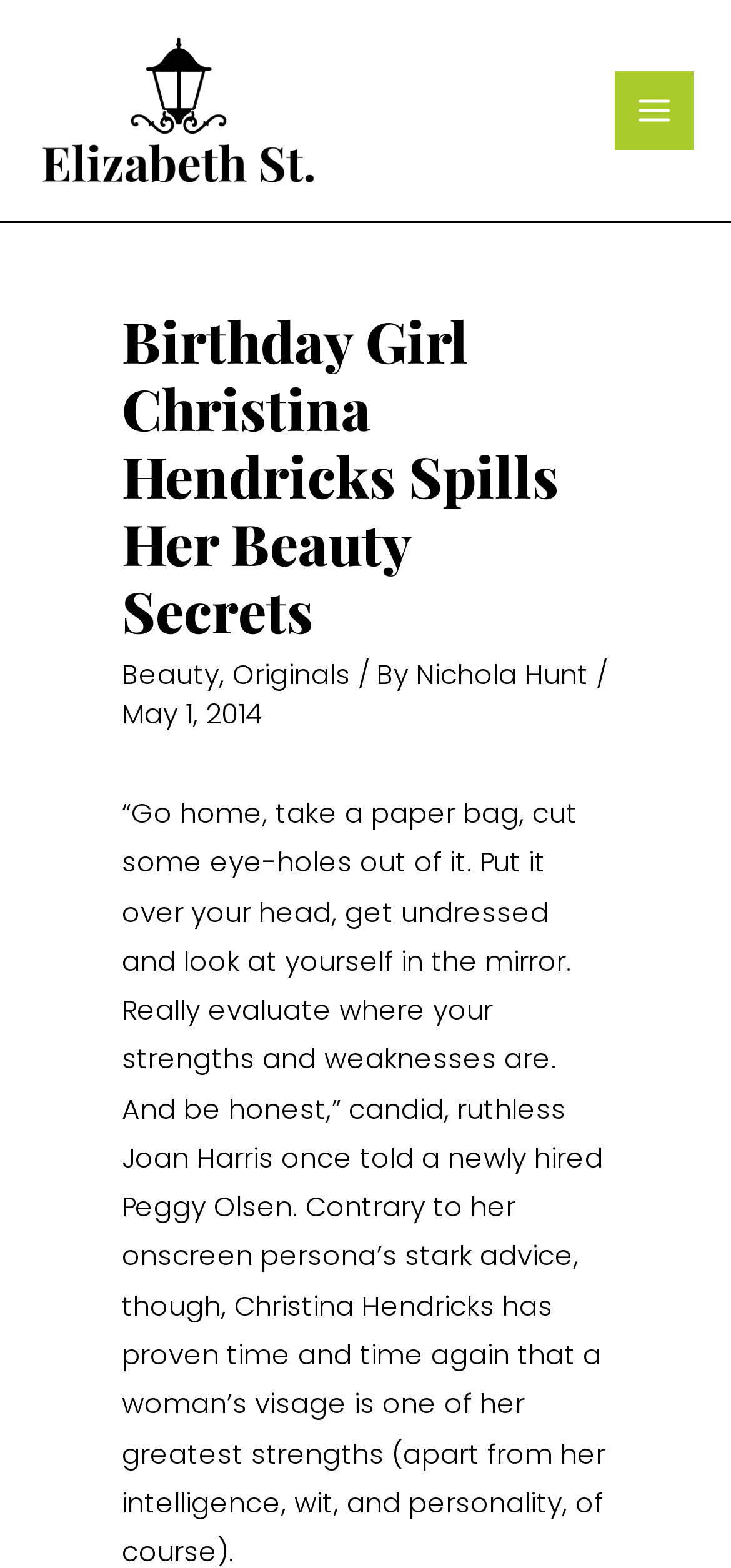Who is the author of the article?
We need a detailed and meticulous answer to the question.

The question asks for the author of the article, which can be found in the link 'Nichola Hunt' next to the heading 'Birthday Girl Christina Hendricks Spills Her Beauty Secrets'.